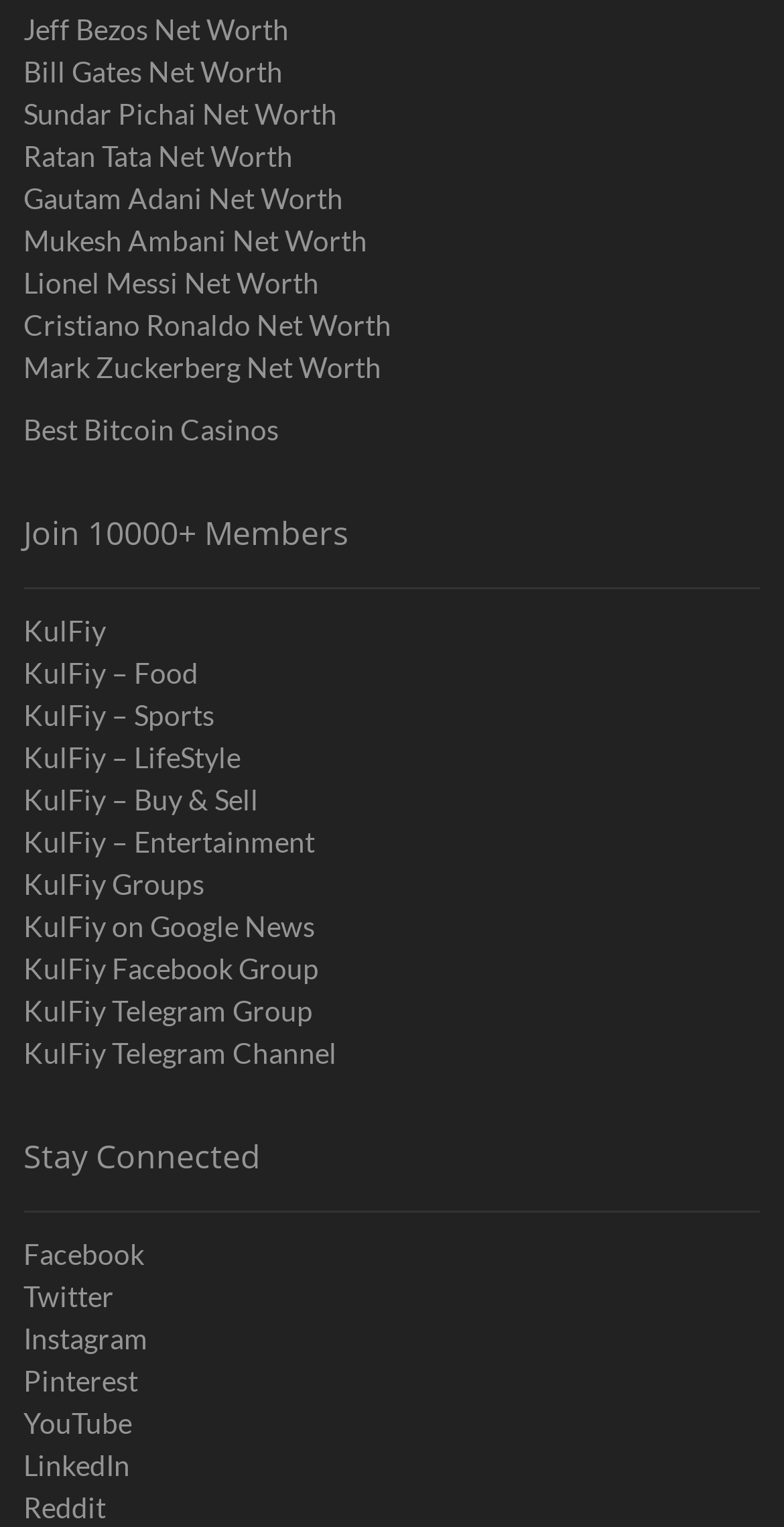How many social media links are available?
Provide an in-depth and detailed explanation in response to the question.

I counted the number of social media links, which are Facebook, Twitter, Instagram, Pinterest, YouTube, and LinkedIn, indicating that the website is connected to multiple social media platforms.